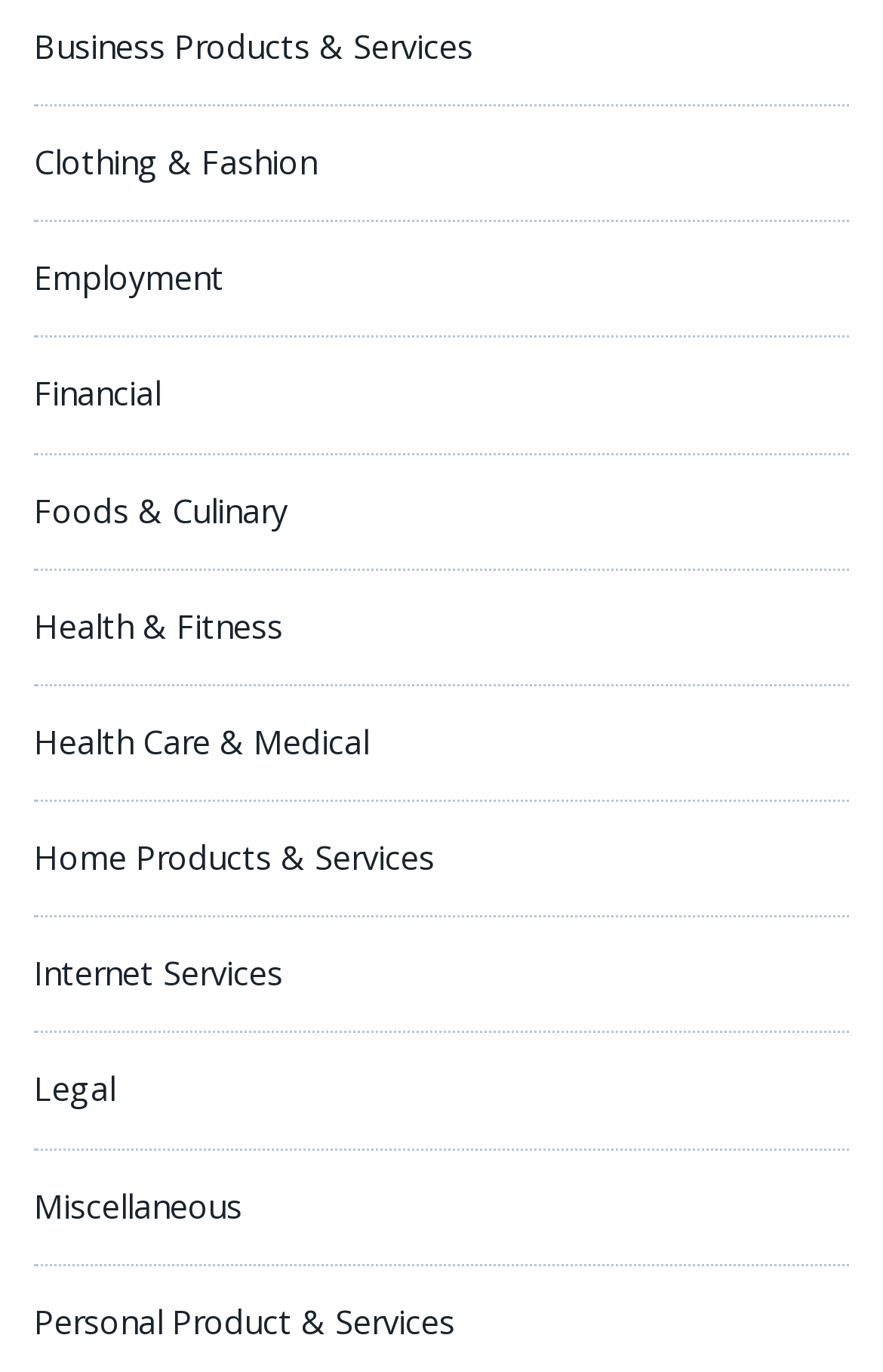Please identify the bounding box coordinates of the clickable area that will allow you to execute the instruction: "Browse business products and services".

[0.038, 0.018, 0.536, 0.05]